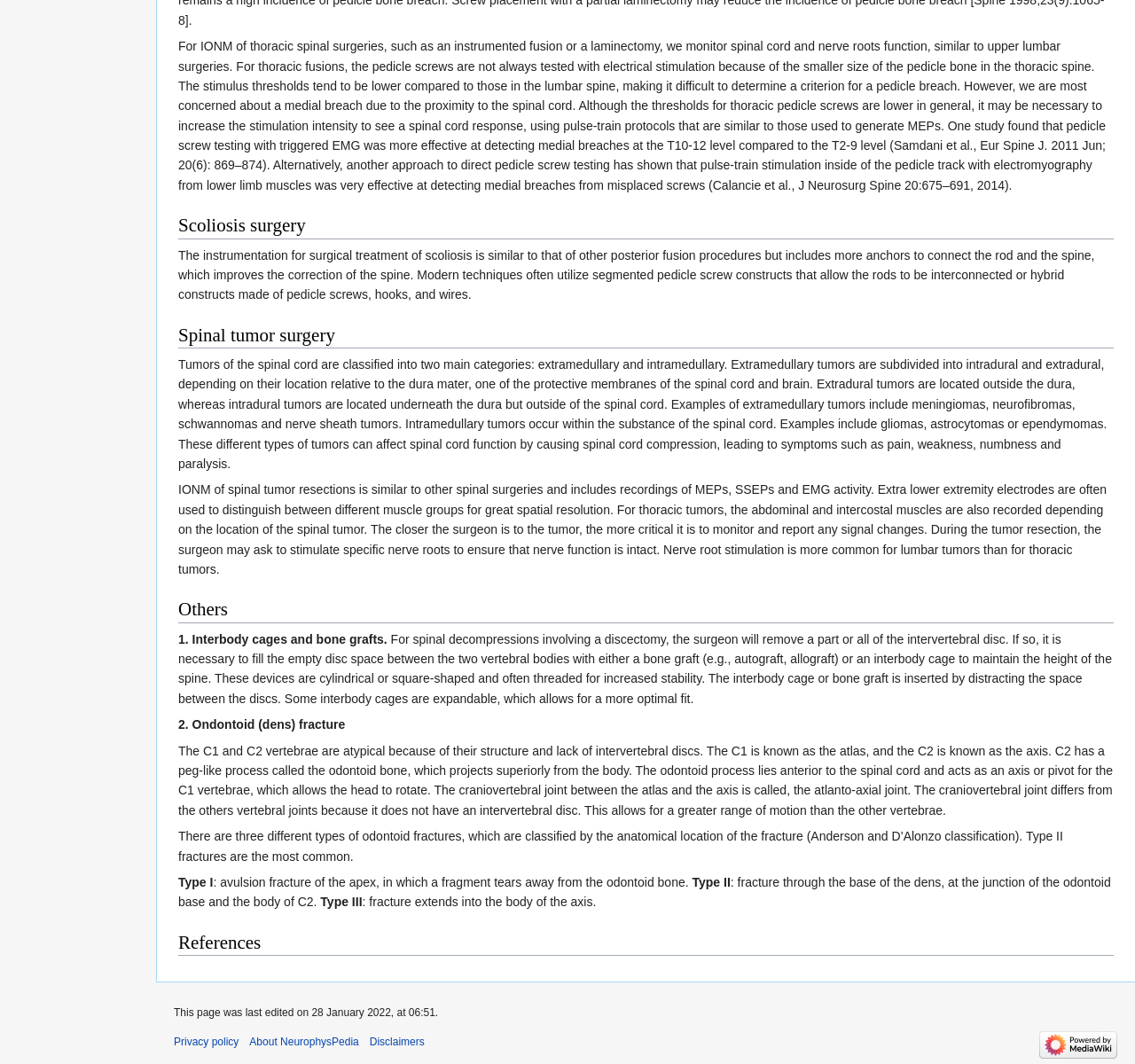Determine the bounding box for the described HTML element: "About NeurophysPedia". Ensure the coordinates are four float numbers between 0 and 1 in the format [left, top, right, bottom].

[0.22, 0.973, 0.316, 0.985]